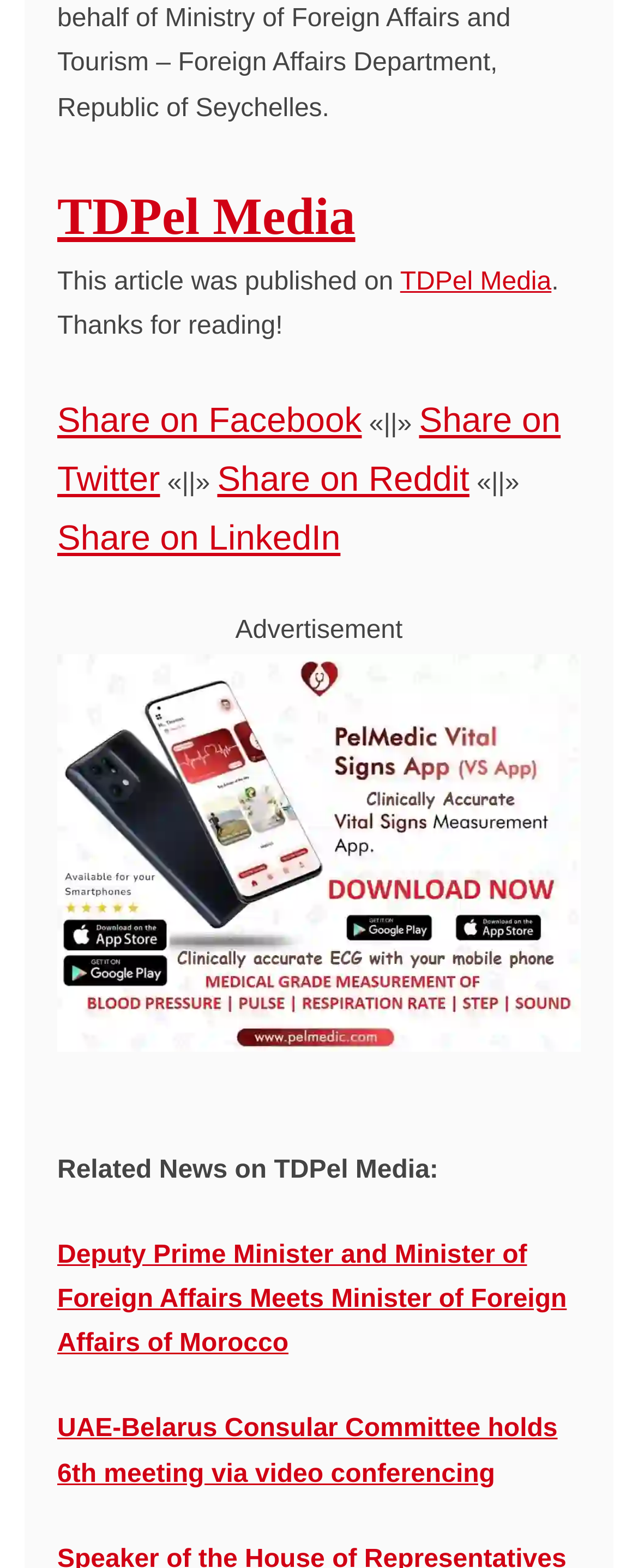Provide the bounding box coordinates of the UI element this sentence describes: "Share on LinkedIn".

[0.09, 0.331, 0.534, 0.356]